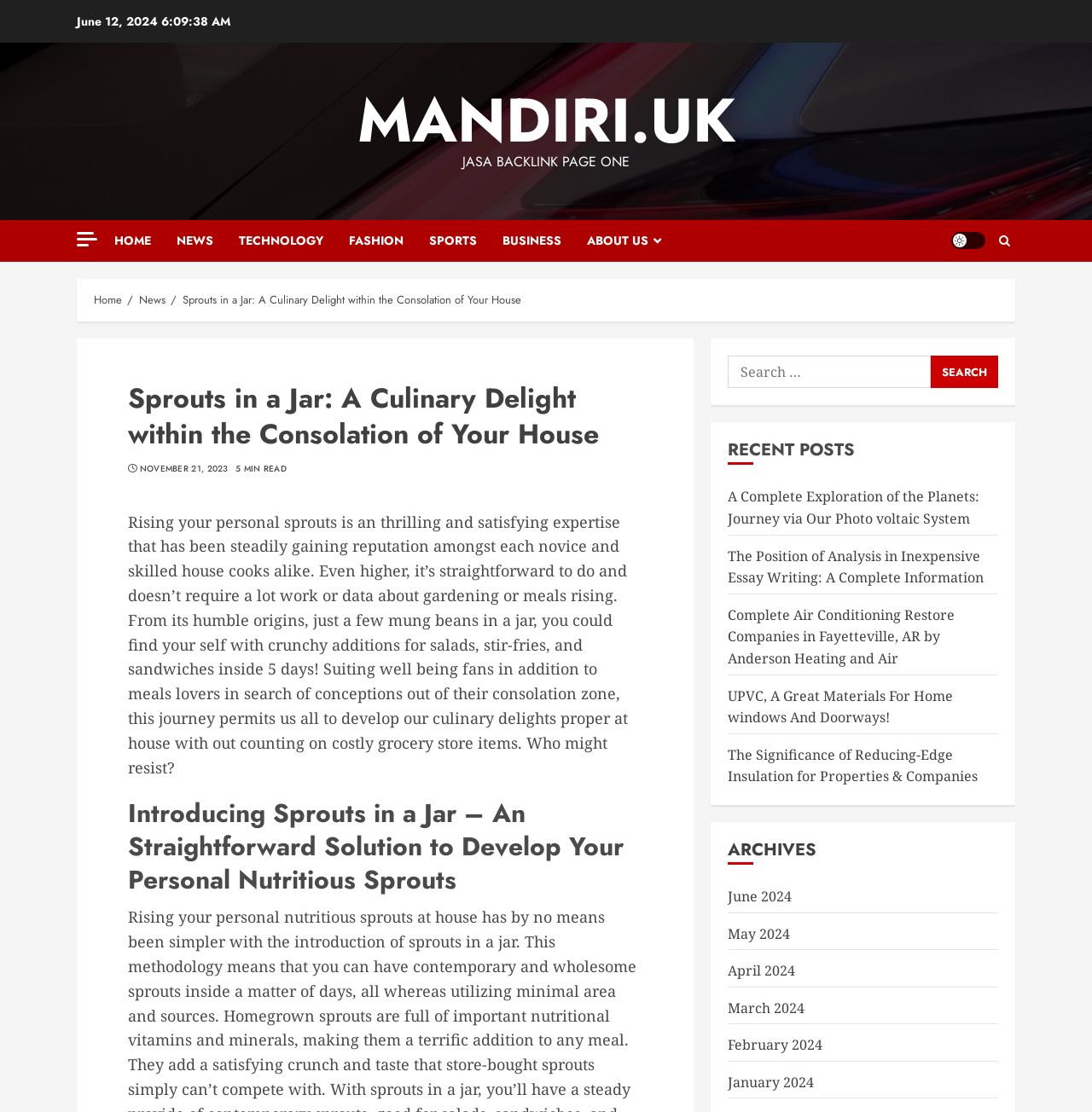Identify the bounding box coordinates of the clickable region to carry out the given instruction: "Click on the HOME link".

[0.105, 0.198, 0.162, 0.235]